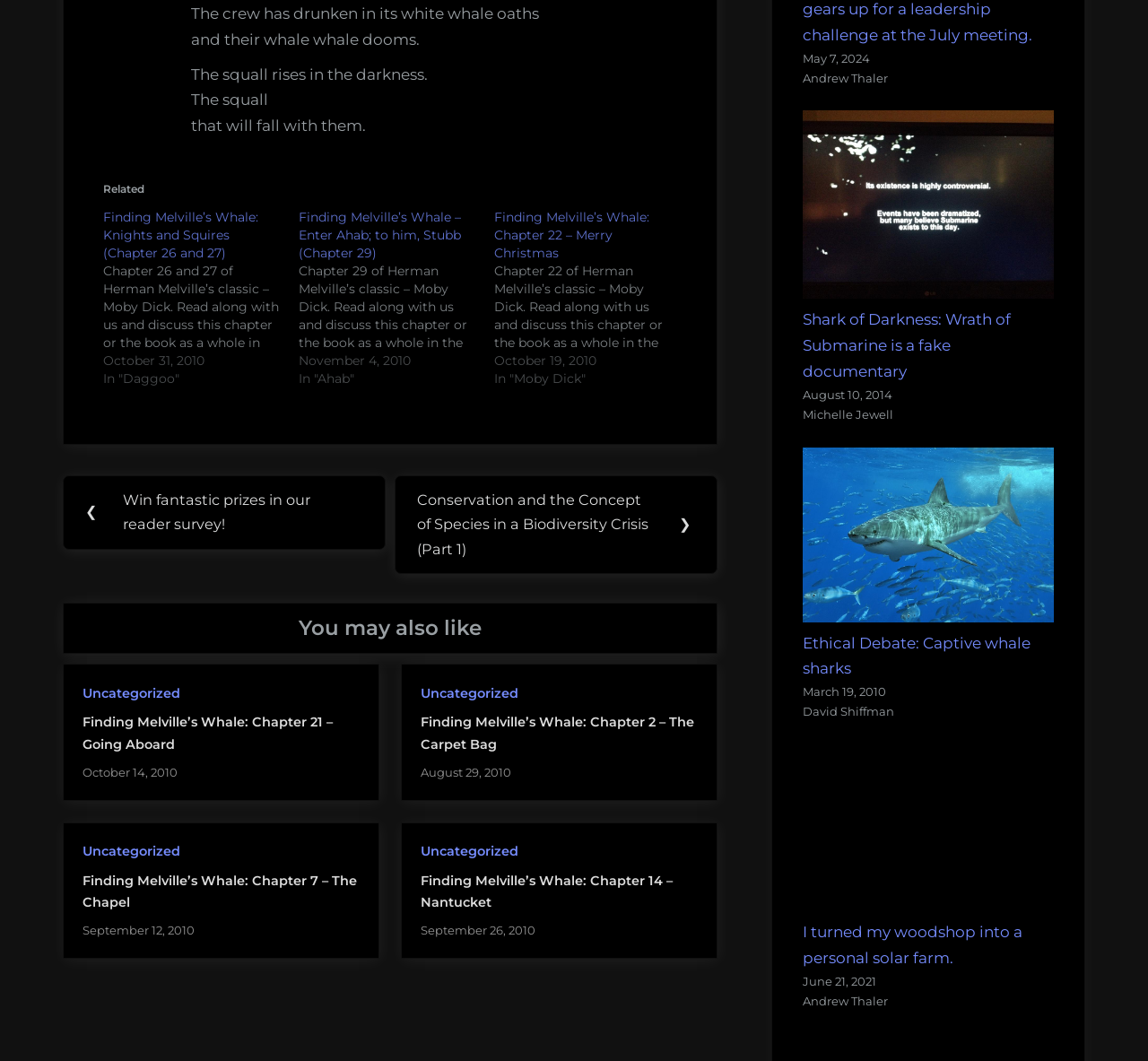How many links are there under 'You may also like'?
Please interpret the details in the image and answer the question thoroughly.

I counted the number of links under the heading 'You may also like', which are 4 links to different posts.